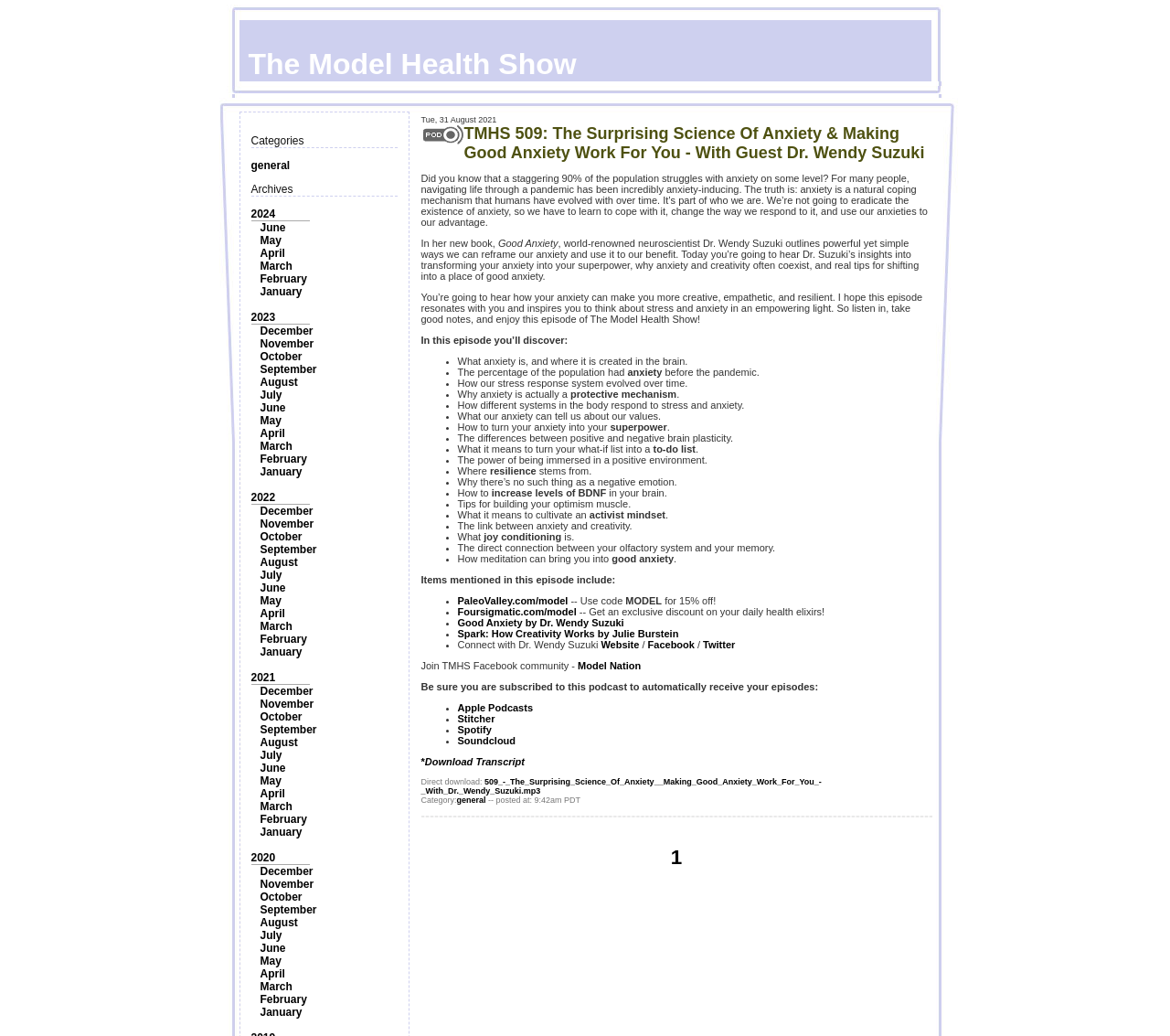What is the name of the book mentioned in the podcast episode?
Can you provide a detailed and comprehensive answer to the question?

I found a mention of 'Good Anxiety' in the text content of the webpage, which suggests that it is the name of the book written by Dr. Wendy Suzuki and discussed in the podcast episode.